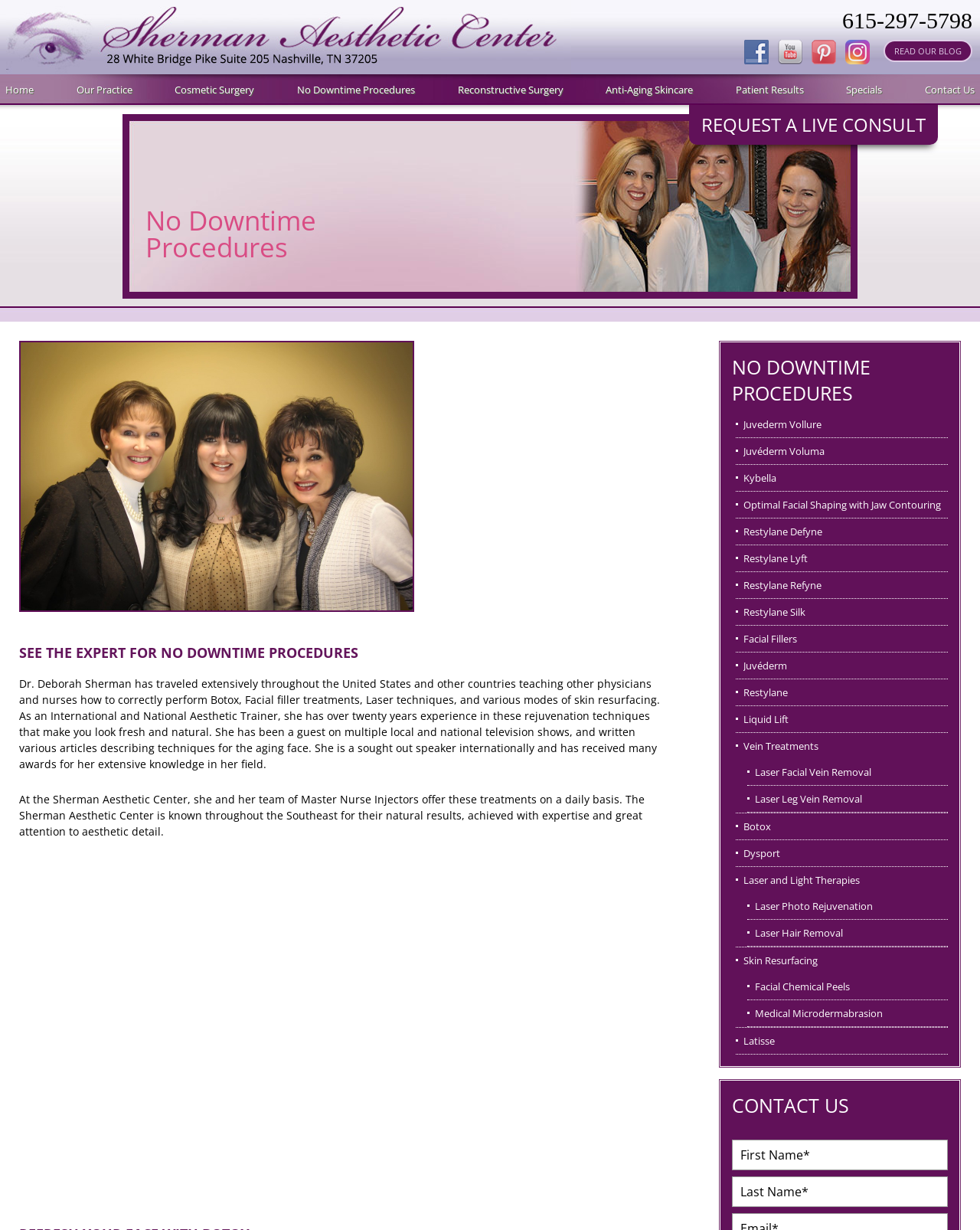Please locate the clickable area by providing the bounding box coordinates to follow this instruction: "Click the 'Botox' link".

[0.759, 0.661, 0.967, 0.682]